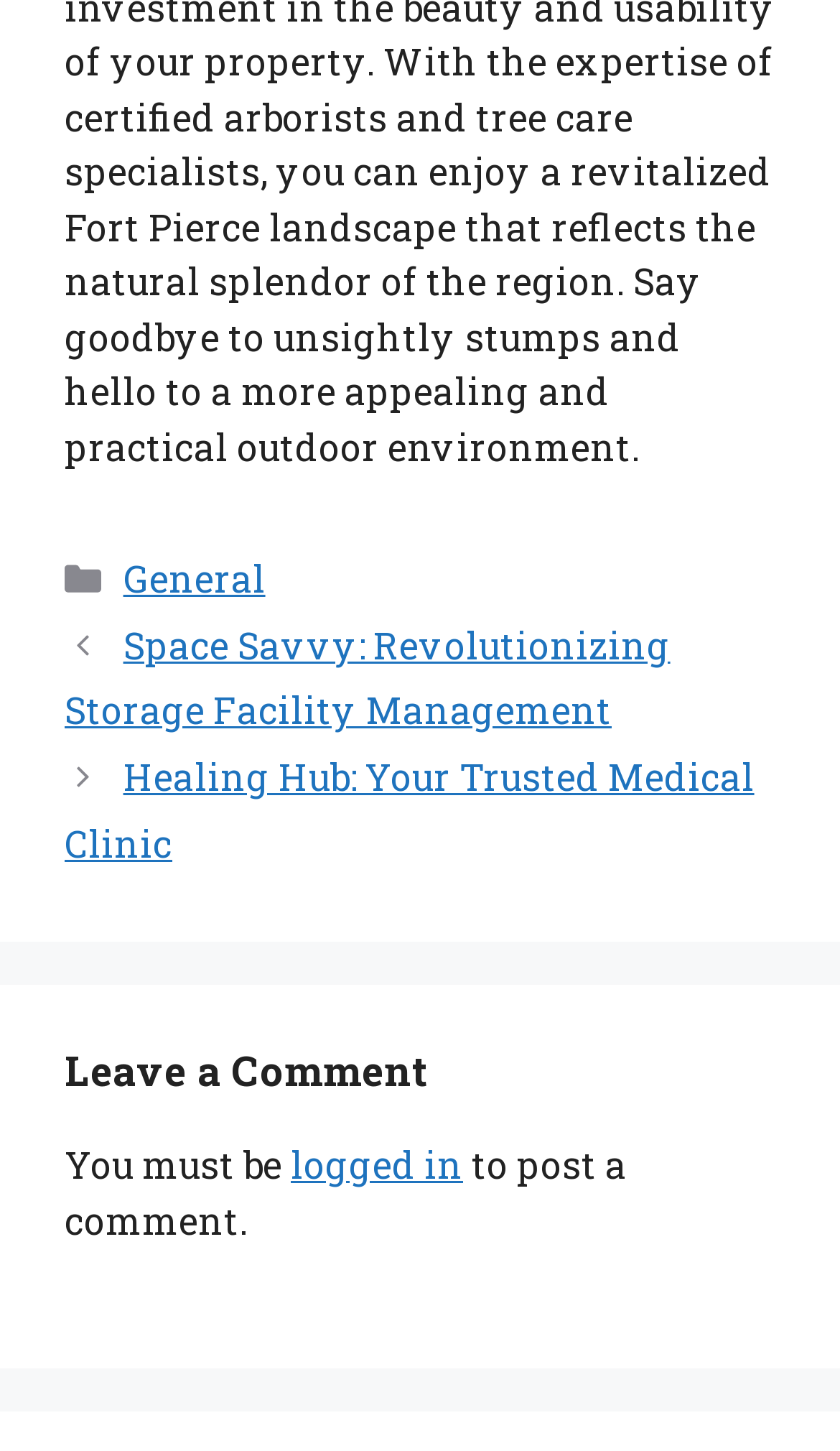Answer the question in a single word or phrase:
What type of content is presented on this webpage?

Blog posts